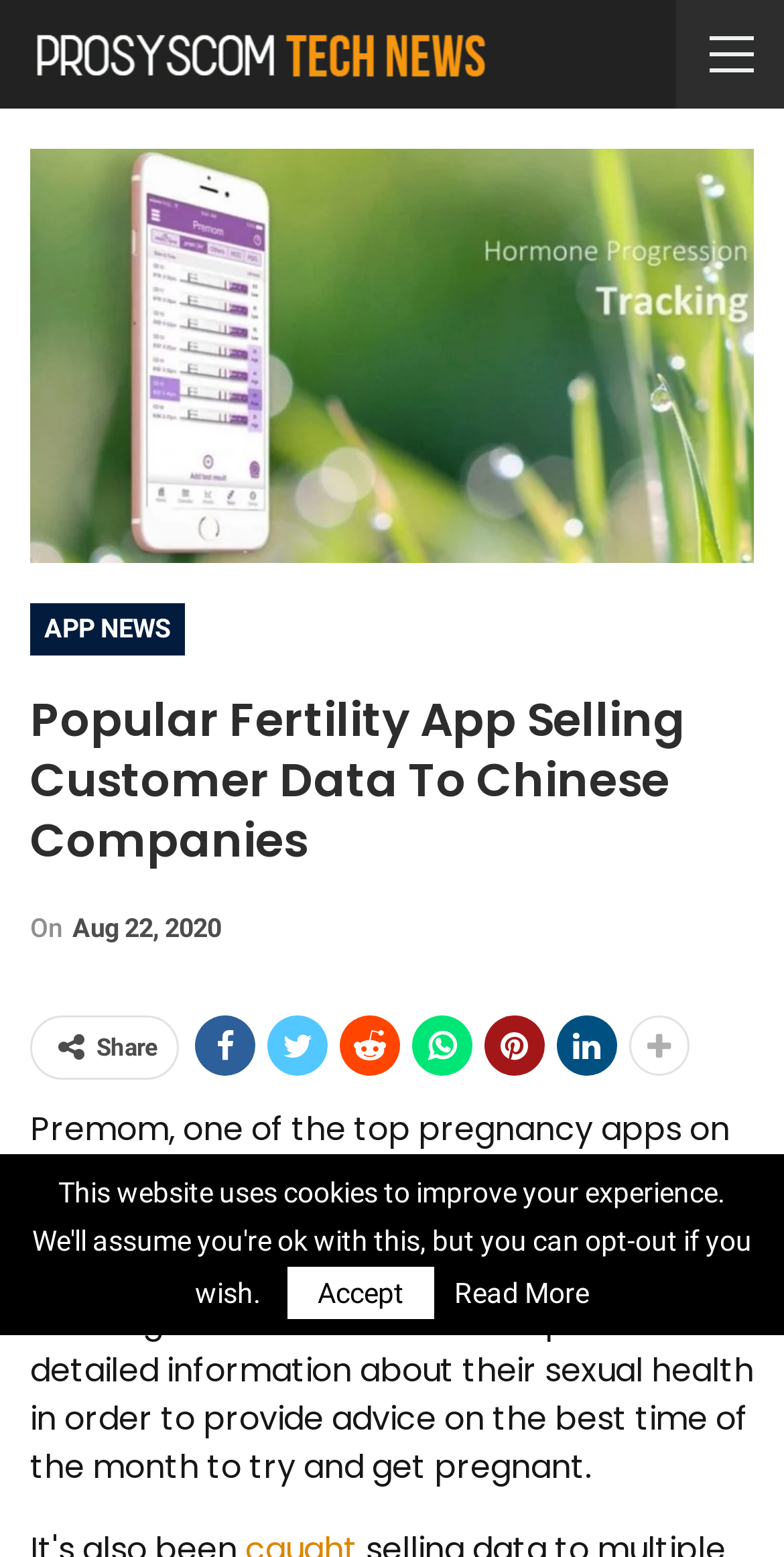Locate and generate the text content of the webpage's heading.

Popular Fertility App Selling Customer Data To Chinese Companies